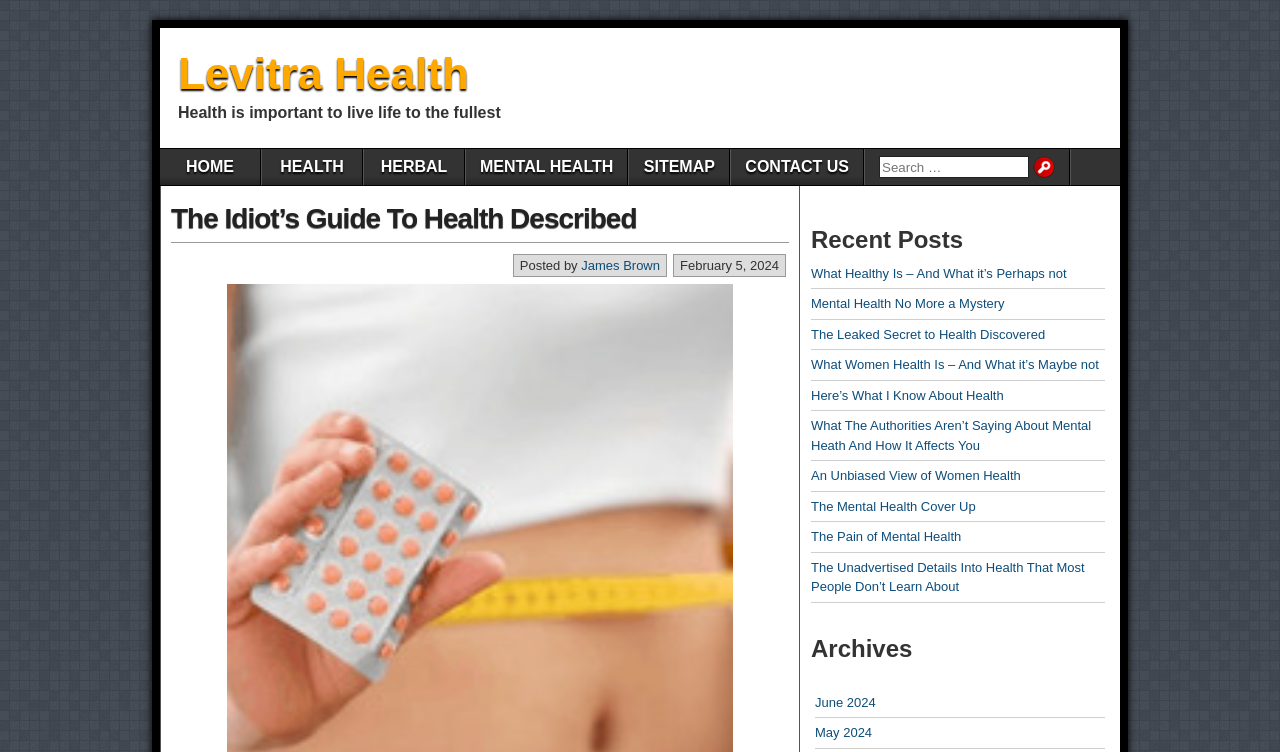How many recent posts are listed on this webpage?
Using the information from the image, answer the question thoroughly.

The section with the heading 'Recent Posts' lists 8 links to recent articles, indicating that there are 8 recent posts on this webpage.